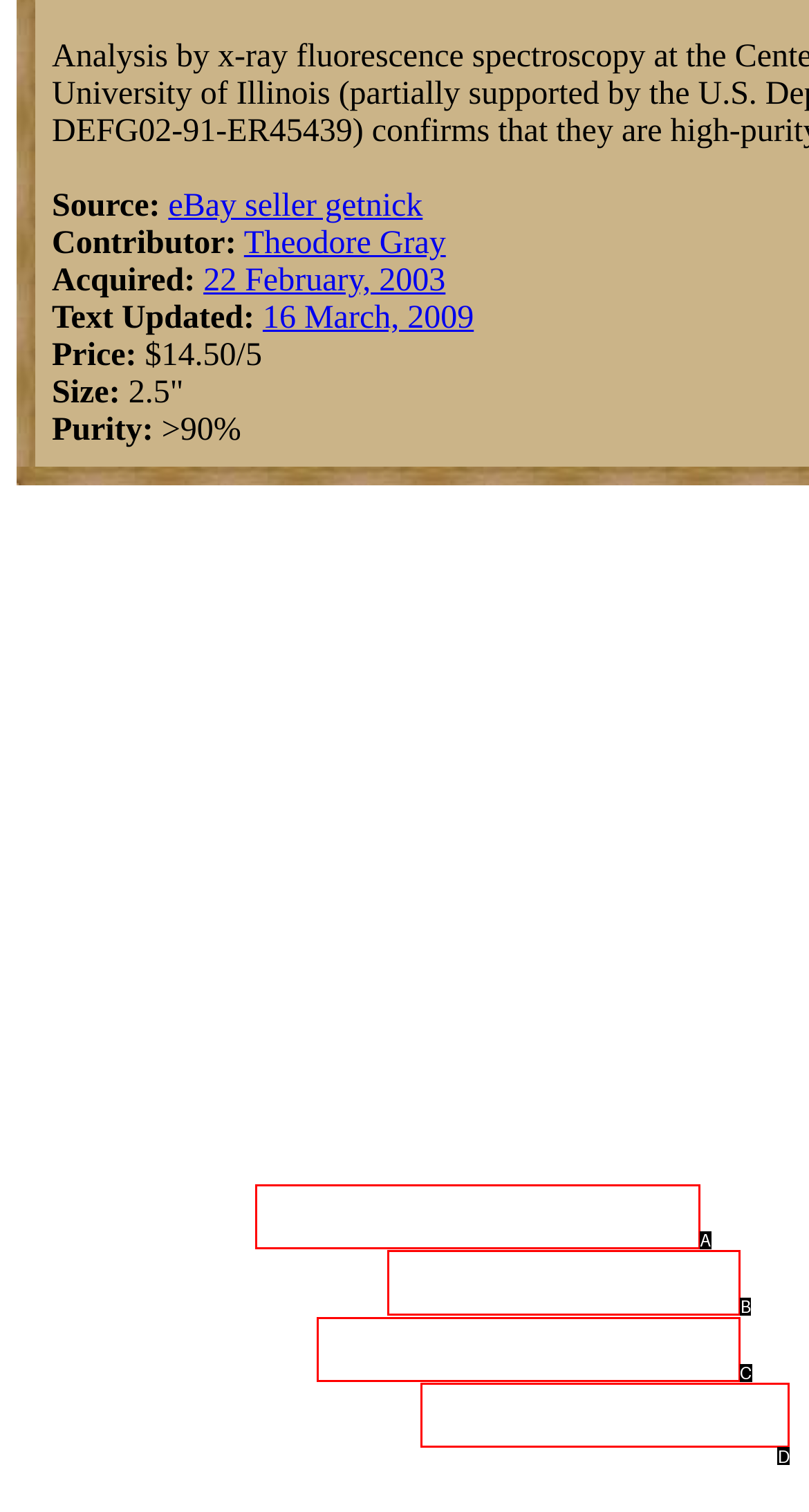Using the description: eBay seller getnick, find the corresponding HTML element. Provide the letter of the matching option directly.

A